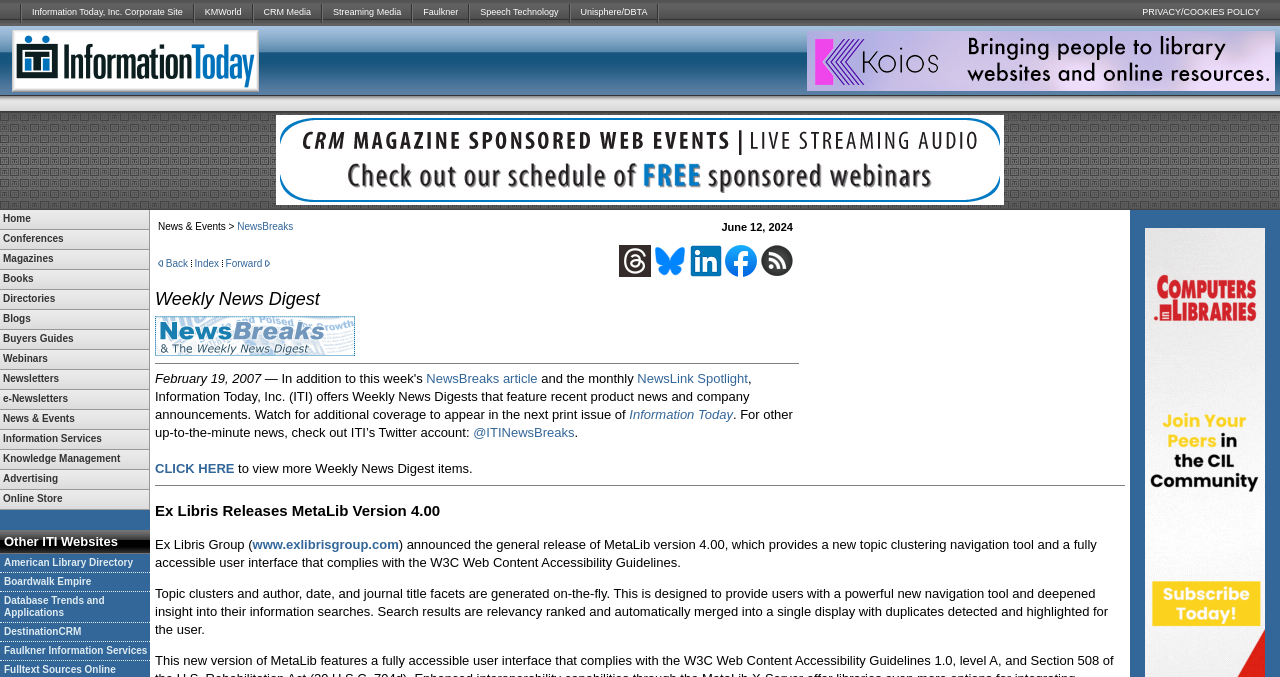What is the theme of the webpage?
Examine the screenshot and reply with a single word or phrase.

Information services and knowledge management